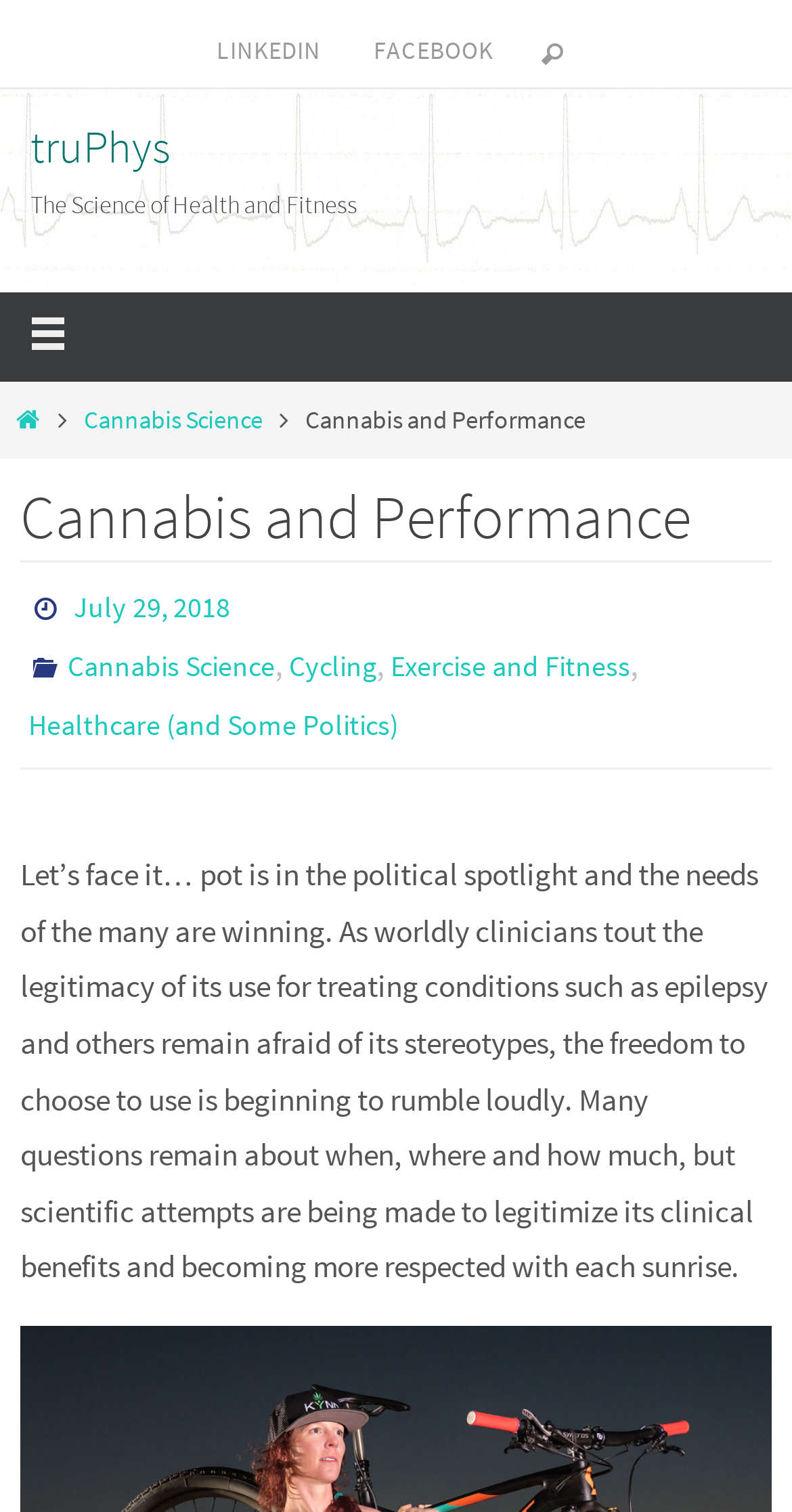What is the main idea of the article?
Refer to the image and respond with a one-word or short-phrase answer.

The legitimacy of cannabis use